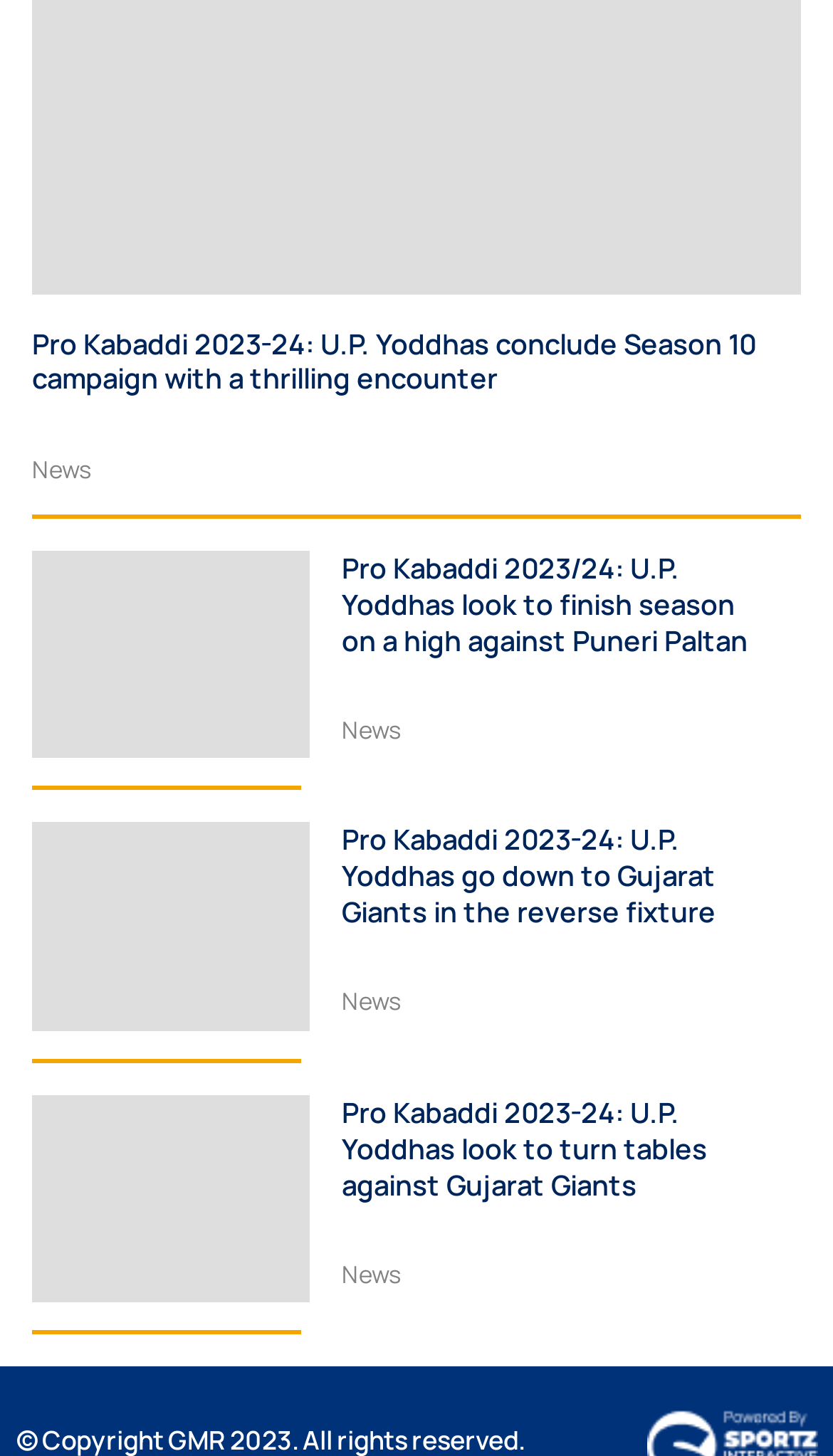Answer the question with a single word or phrase: 
How many articles are on this webpage?

3